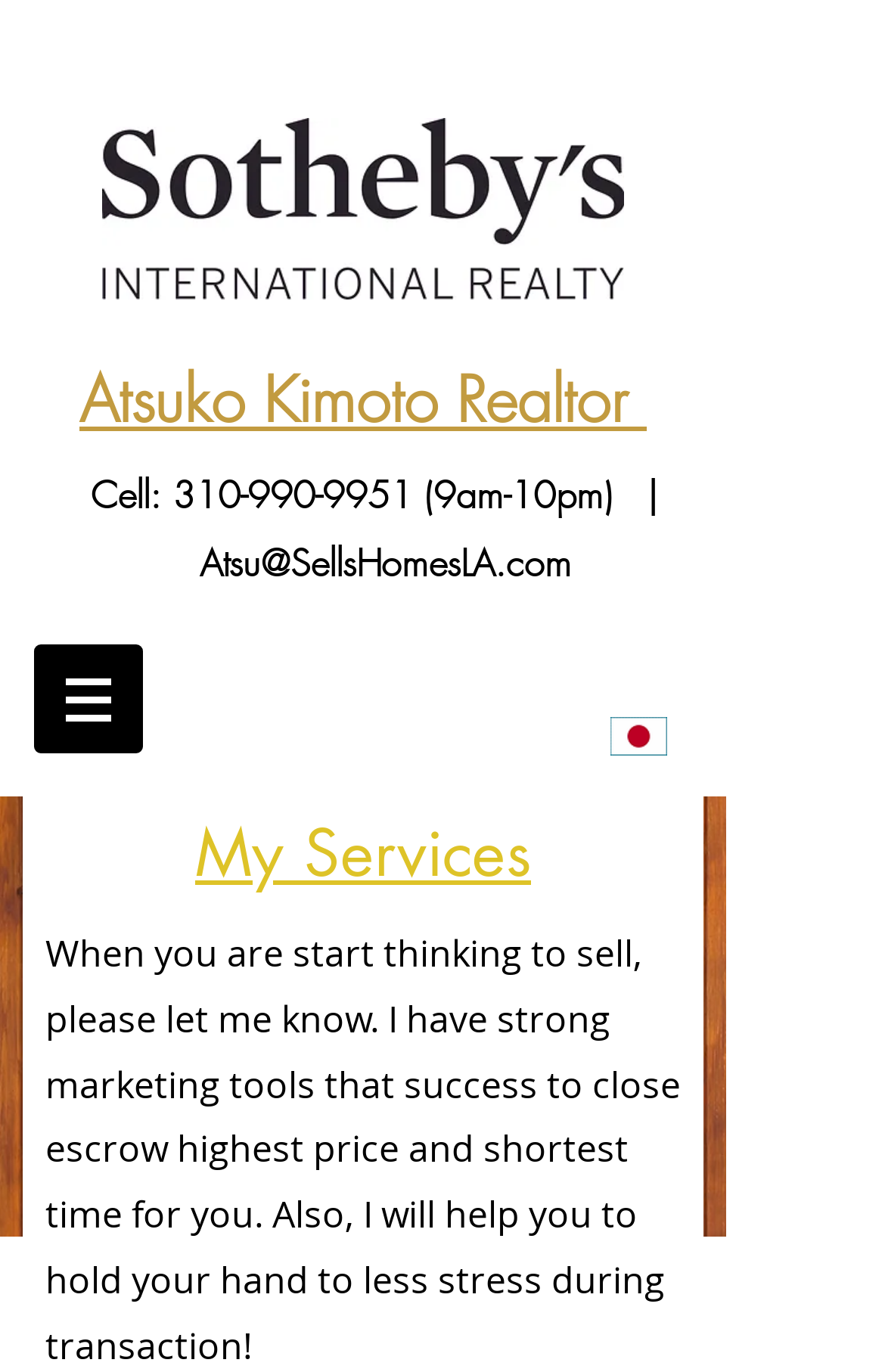Provide a one-word or short-phrase answer to the question:
What is the realtor's contact email?

Atsu@SellsHomesLA.com